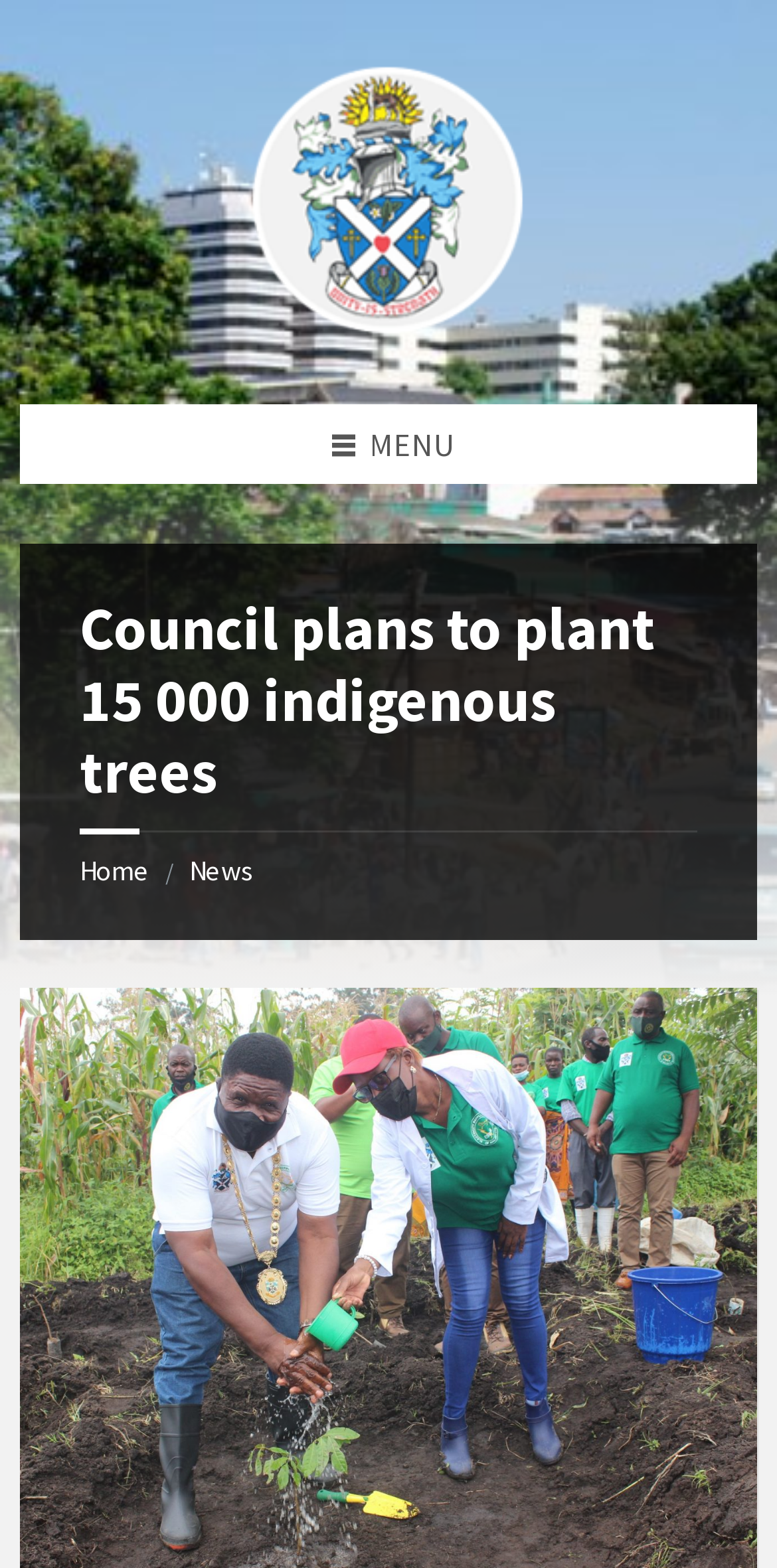Can you extract the primary headline text from the webpage?

Council plans to plant 15 000 indigenous trees